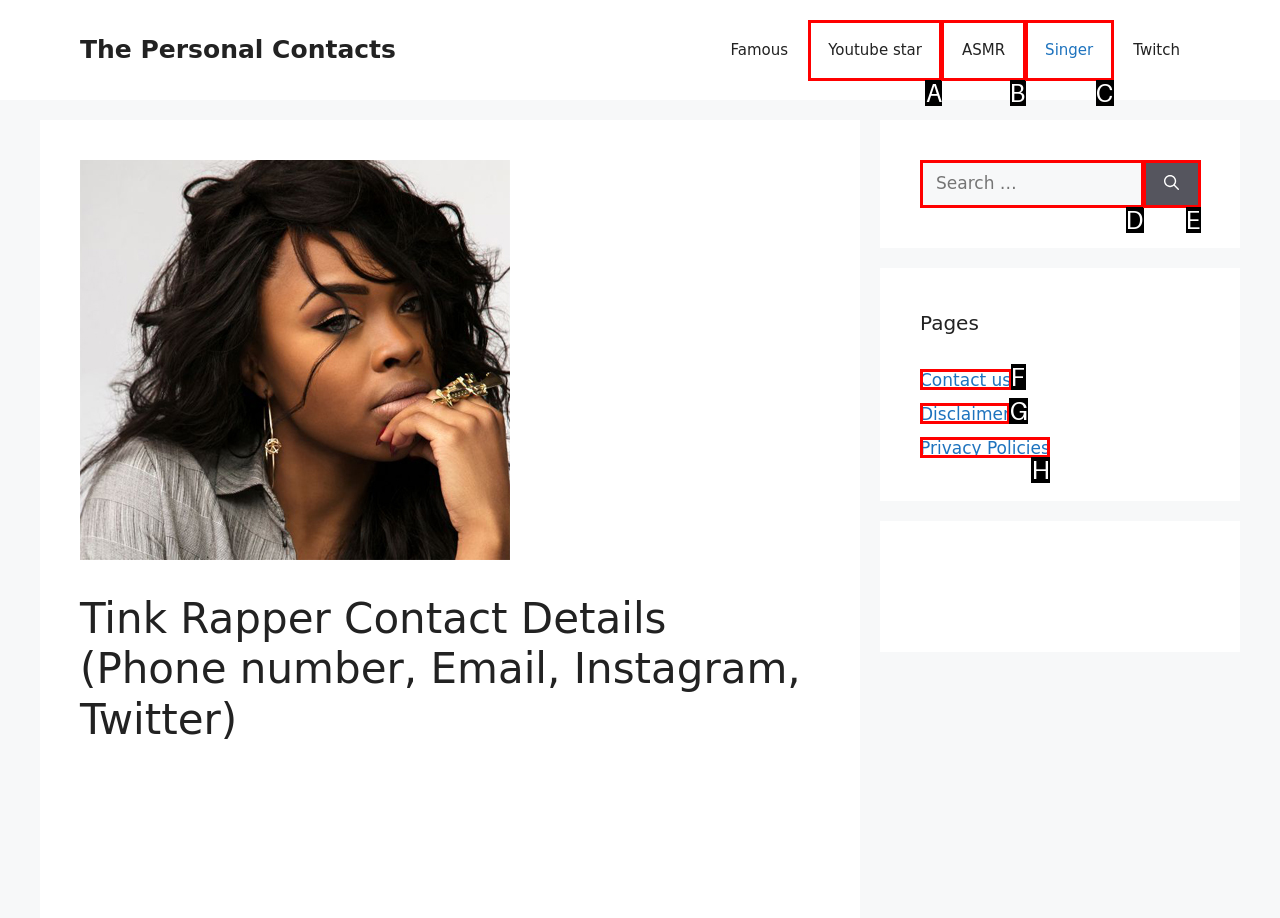Identify the HTML element to click to execute this task: Visit Instagram Respond with the letter corresponding to the proper option.

None